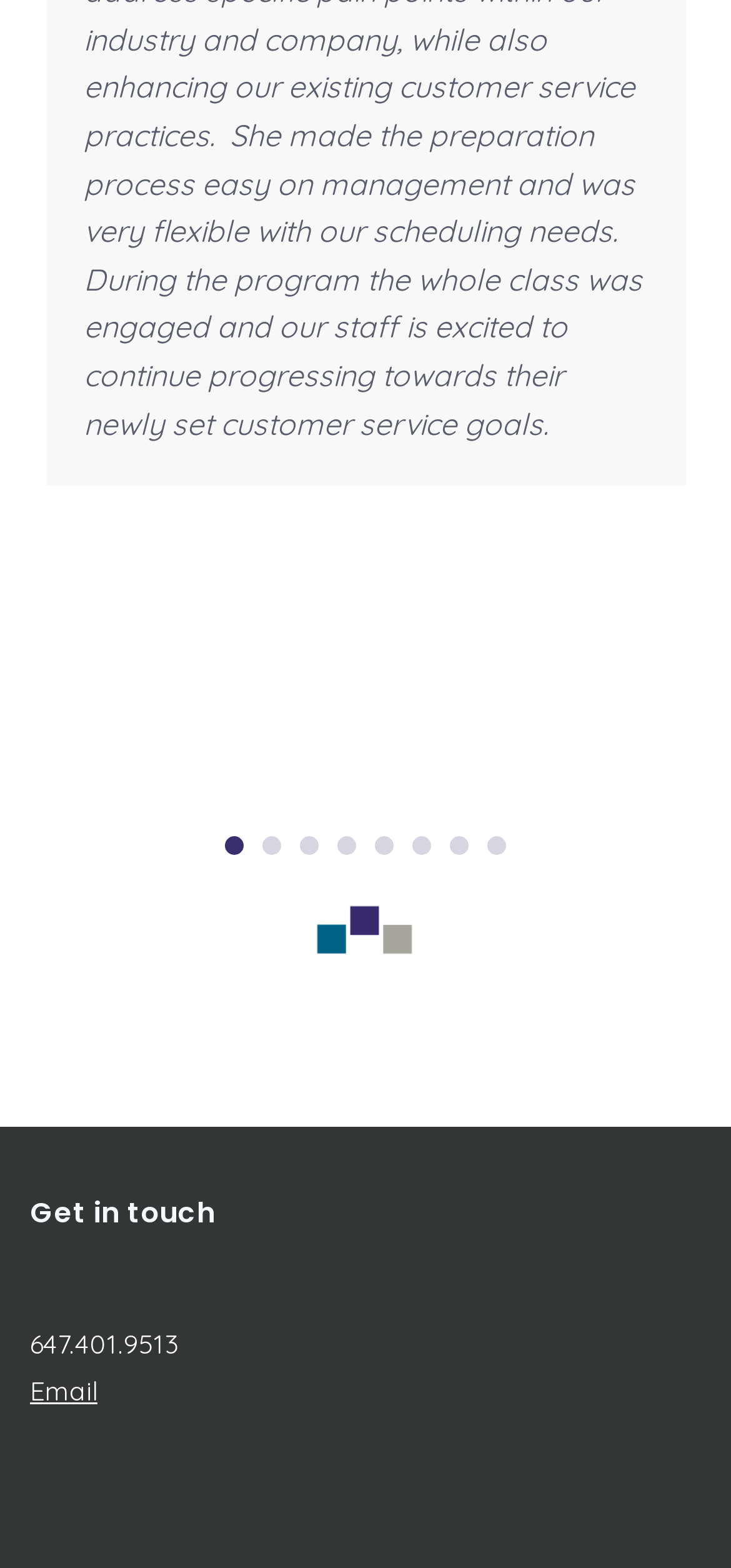From the given element description: "Email", find the bounding box for the UI element. Provide the coordinates as four float numbers between 0 and 1, in the order [left, top, right, bottom].

[0.041, 0.877, 0.133, 0.898]